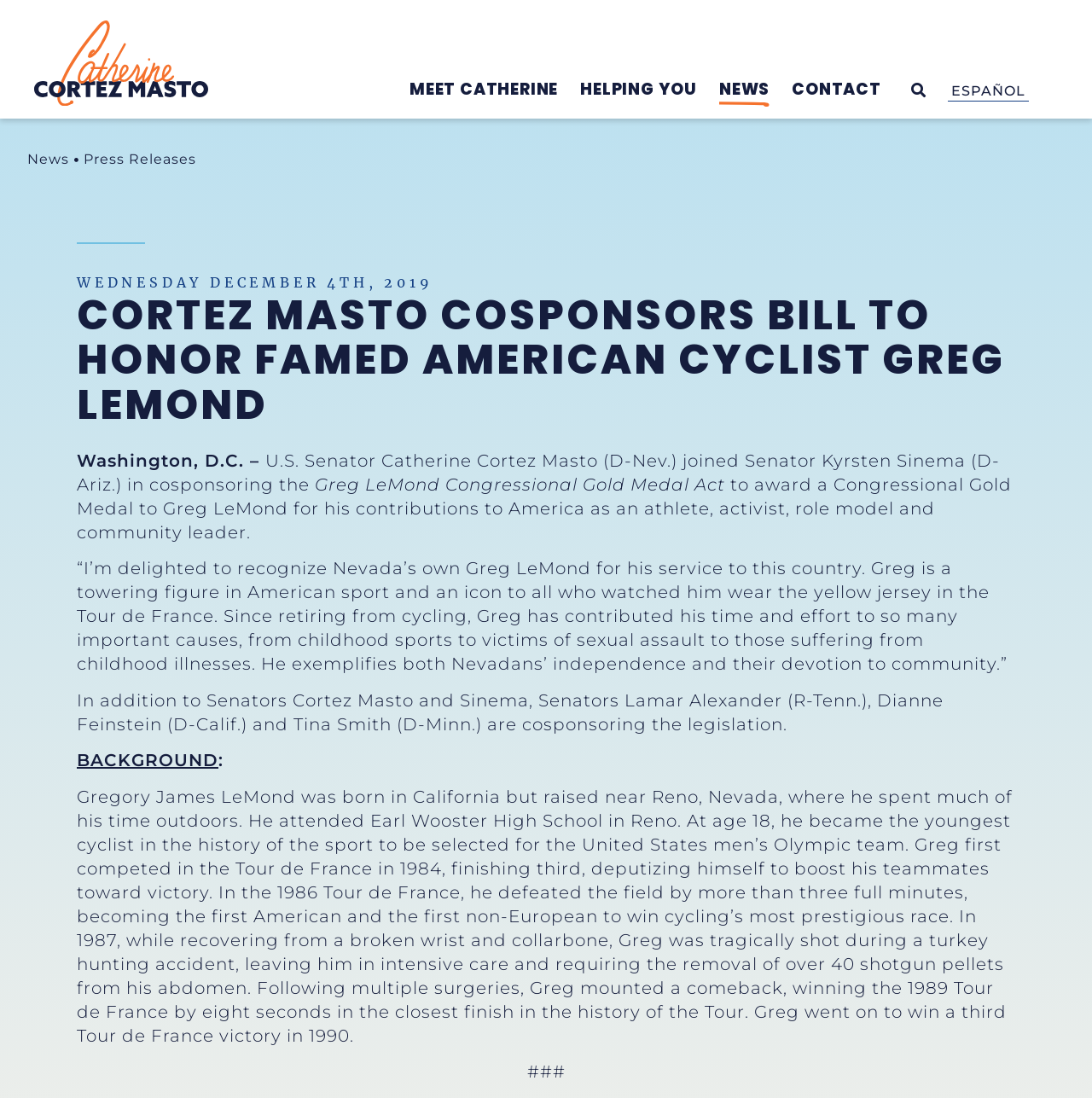Given the webpage screenshot and the description, determine the bounding box coordinates (top-left x, top-left y, bottom-right x, bottom-right y) that define the location of the UI element matching this description: Professionals View

None